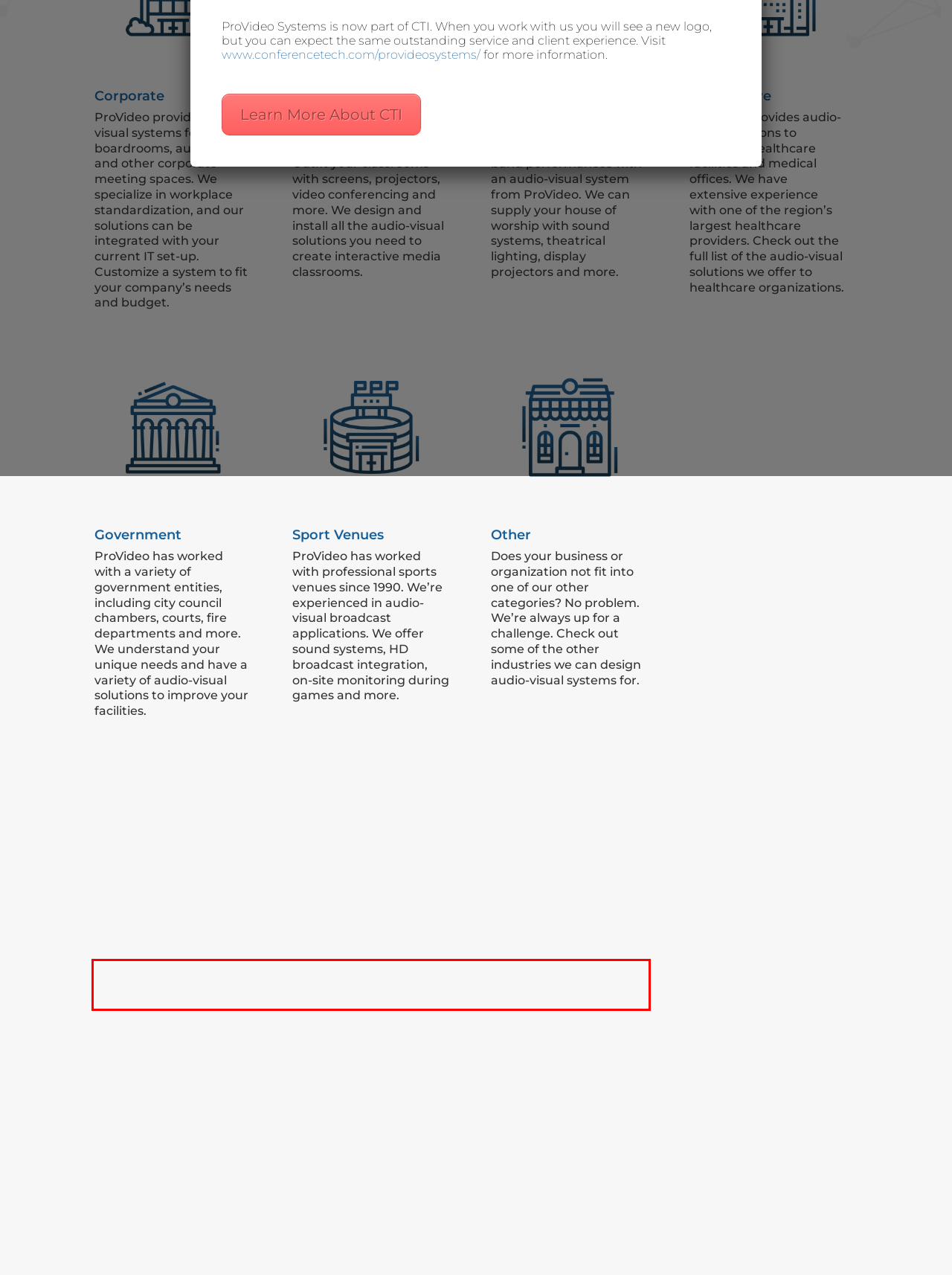The screenshot provided shows a webpage with a red bounding box. Apply OCR to the text within this red bounding box and provide the extracted content.

See what ProVideo can do for you. We’ll work with you to design an audio-visual system that fits your needs and your budget. Call us today.